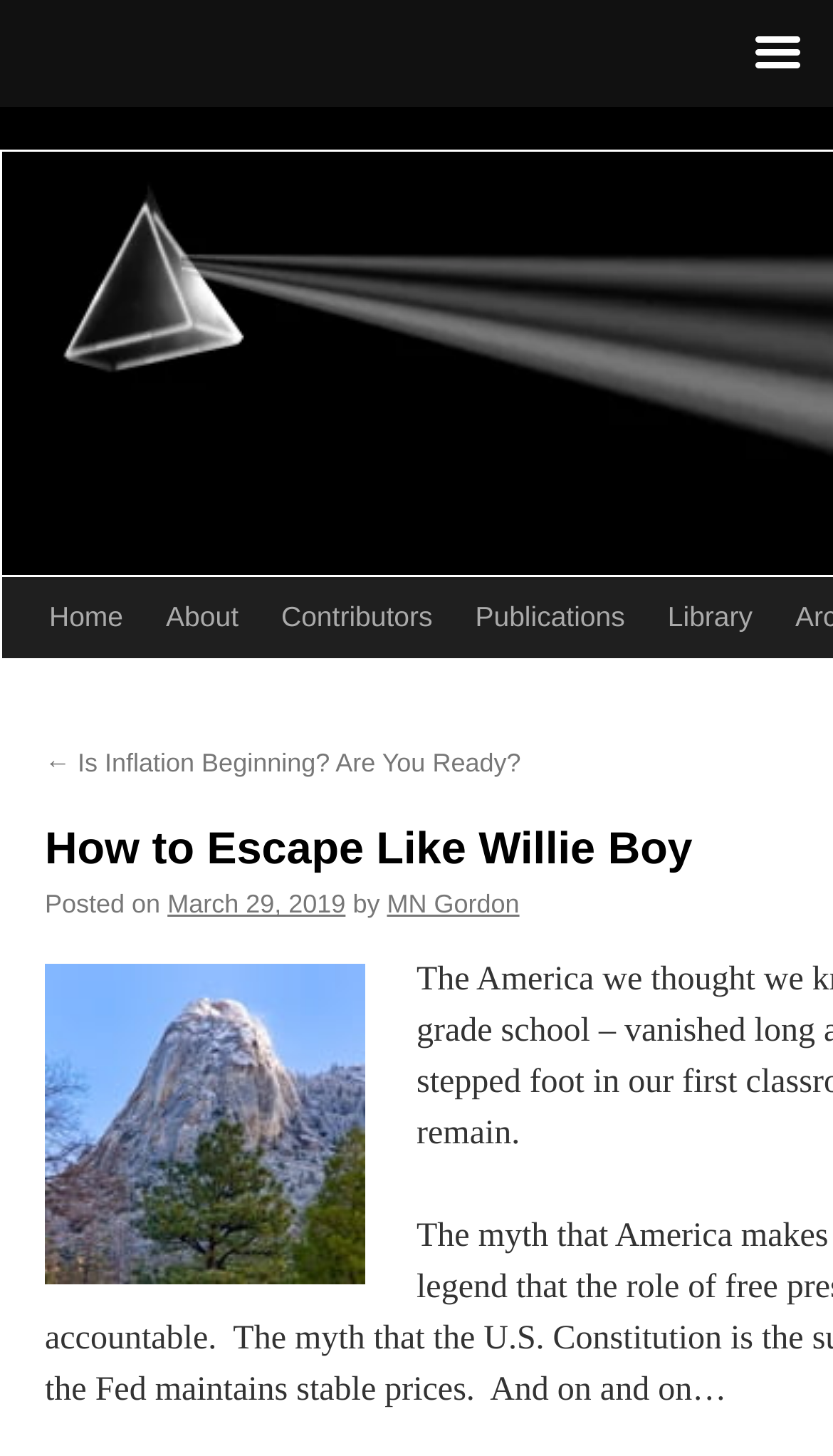Please specify the bounding box coordinates in the format (top-left x, top-left y, bottom-right x, bottom-right y), with all values as floating point numbers between 0 and 1. Identify the bounding box of the UI element described by: March 29, 2019

[0.201, 0.611, 0.415, 0.632]